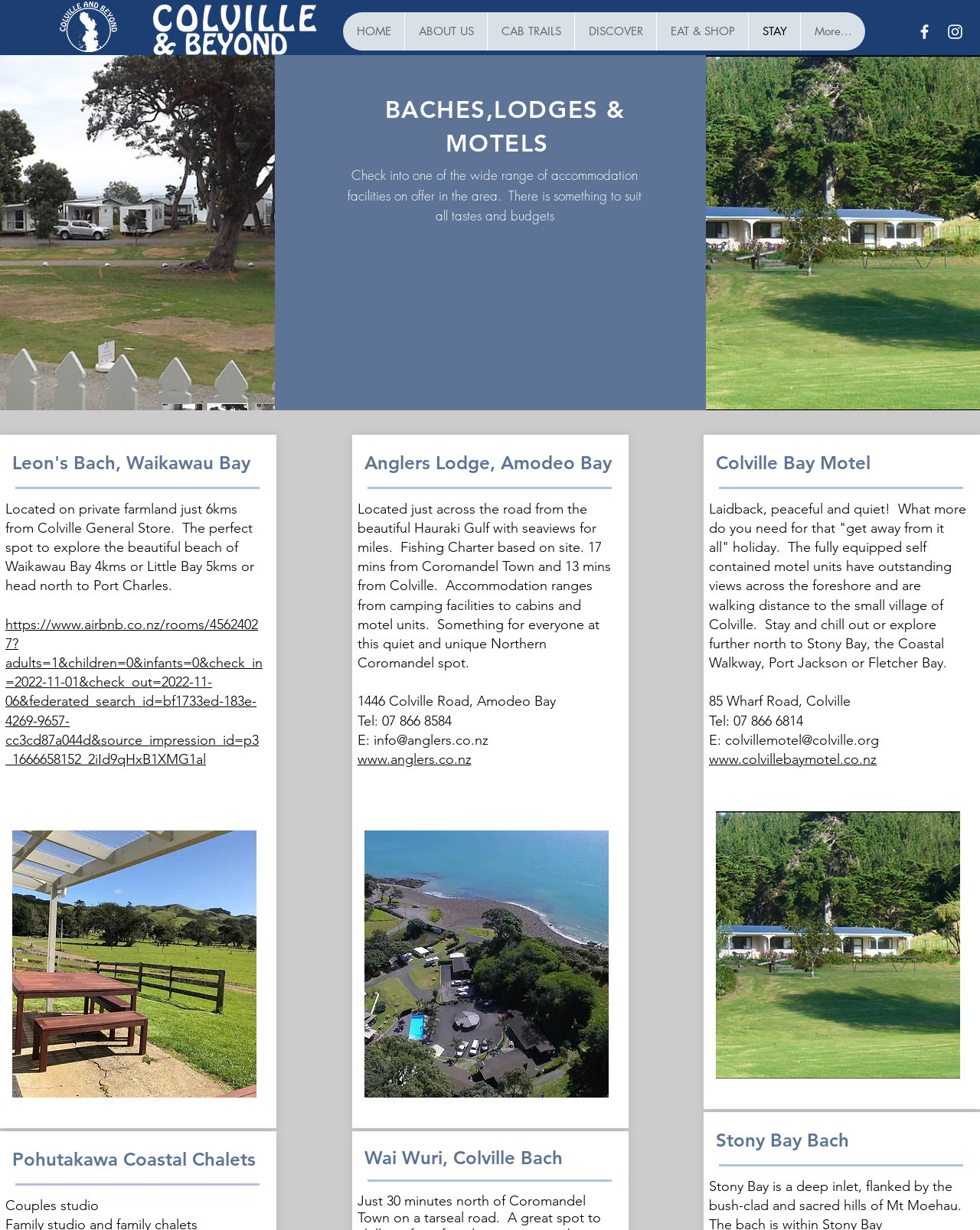How many accommodations are listed on this webpage?
Answer the question in a detailed and comprehensive manner.

After carefully examining the webpage's content, I counted six separate accommodations listed, including Leon's Bach, Anglers Lodge, Colville Bay Motel, Pohutakawa Coastal Chalets, Wai Wuri, Colville Bach, and Stony Bay Bach.